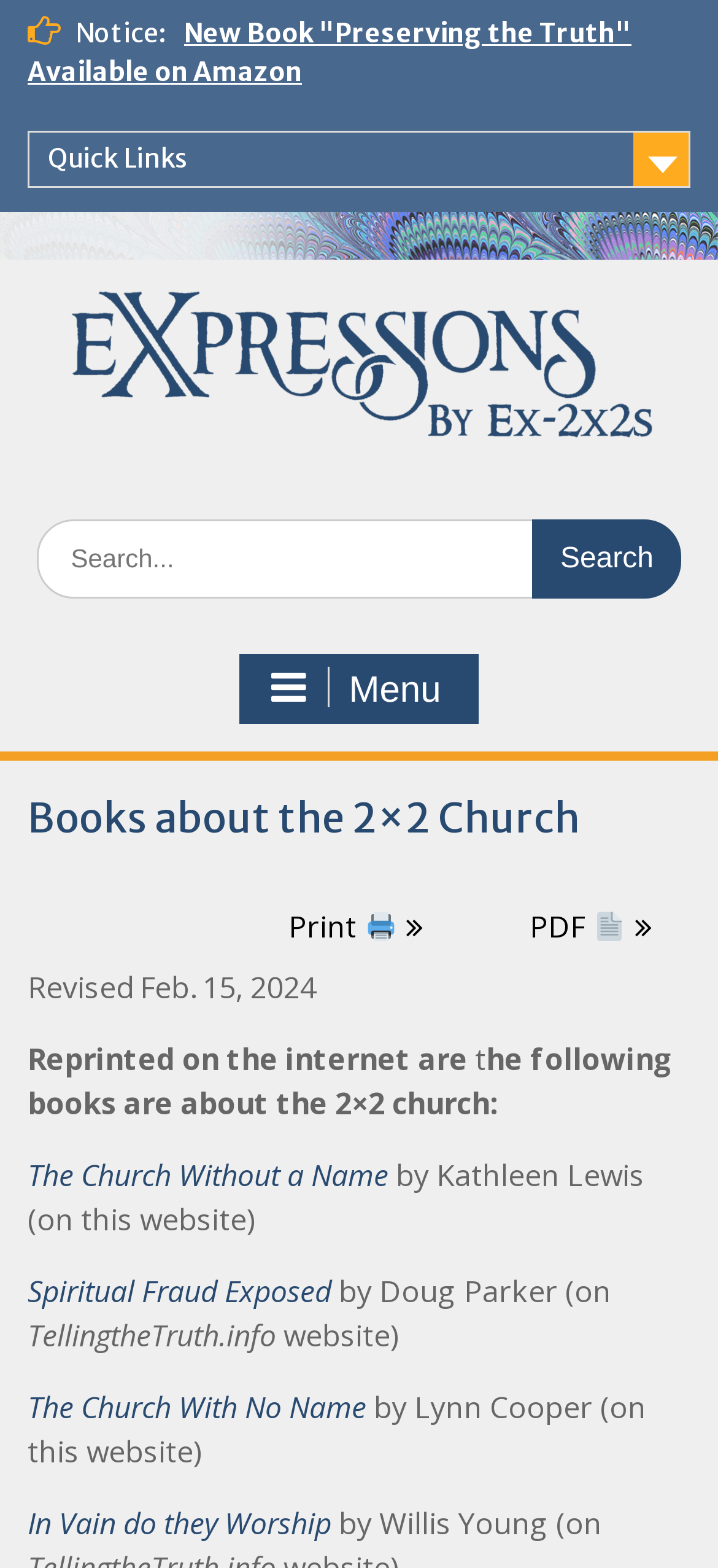Provide an in-depth description of the elements and layout of the webpage.

The webpage appears to be a collection of books about the 2x2 church. At the top, there is a notice and three links: "New Book 'Preserving the Truth' Available on Amazon", "Quick Links", and an empty link. Below these links, there is a search bar with a label "Search for:" and a search button.

To the right of the search bar, there is a menu button with a hamburger icon. When expanded, the menu displays a header with the title "Books about the 2×2 Church". Below the header, there are several links and images, including "Print" and "PDF" options, each with an accompanying icon.

The main content of the webpage is a list of book titles and their authors. The list includes "The Church Without a Name" by Kathleen Lewis, "Spiritual Fraud Exposed" by Doug Parker, "The Church With No Name" by Lynn Cooper, and "In Vain do they Worship" by Willis Young. Each book title is a link, and some have additional text describing the book or its availability on the website. The list also includes a note about the webpage being revised on February 15, 2024, and a statement about the books being reprinted on the internet.